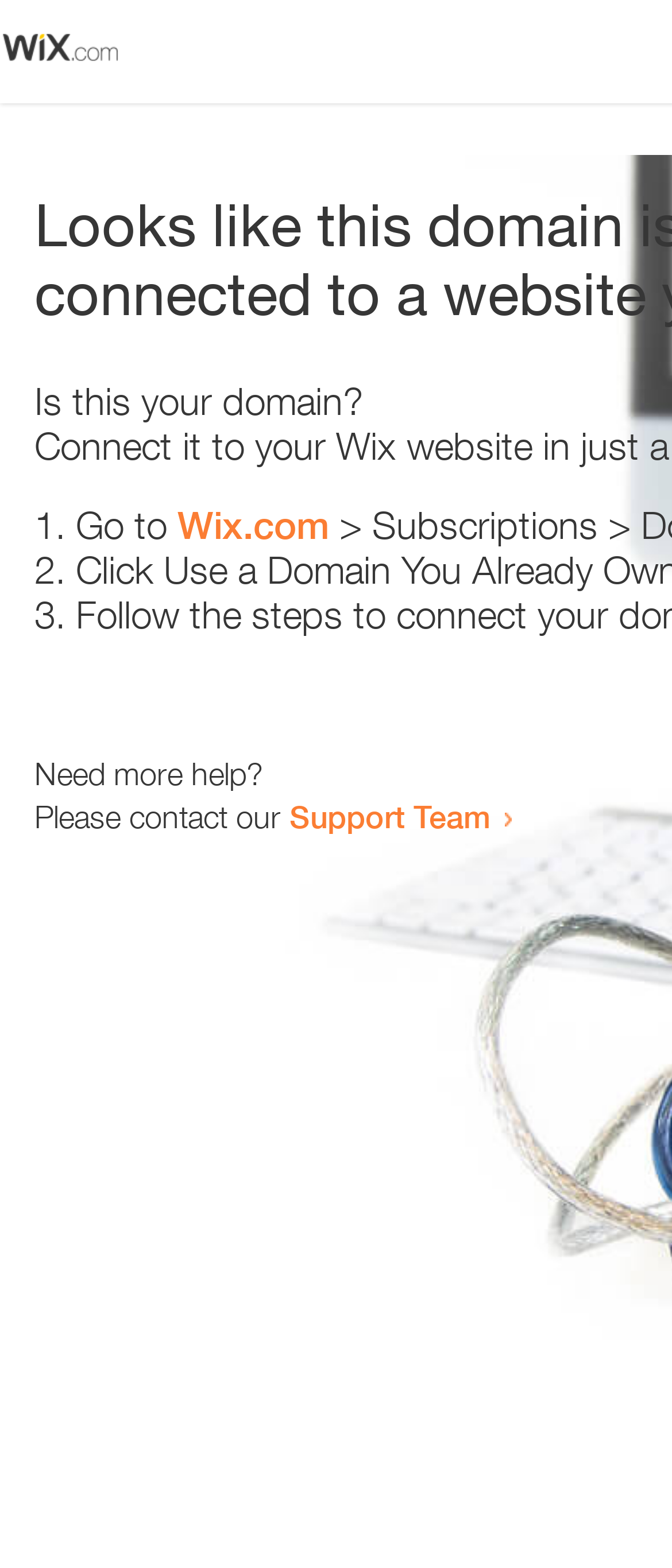Is the webpage asking a question?
Using the information from the image, answer the question thoroughly.

The webpage contains a static text 'Is this your domain?' which is a question. This suggests that the webpage is asking the user a question.